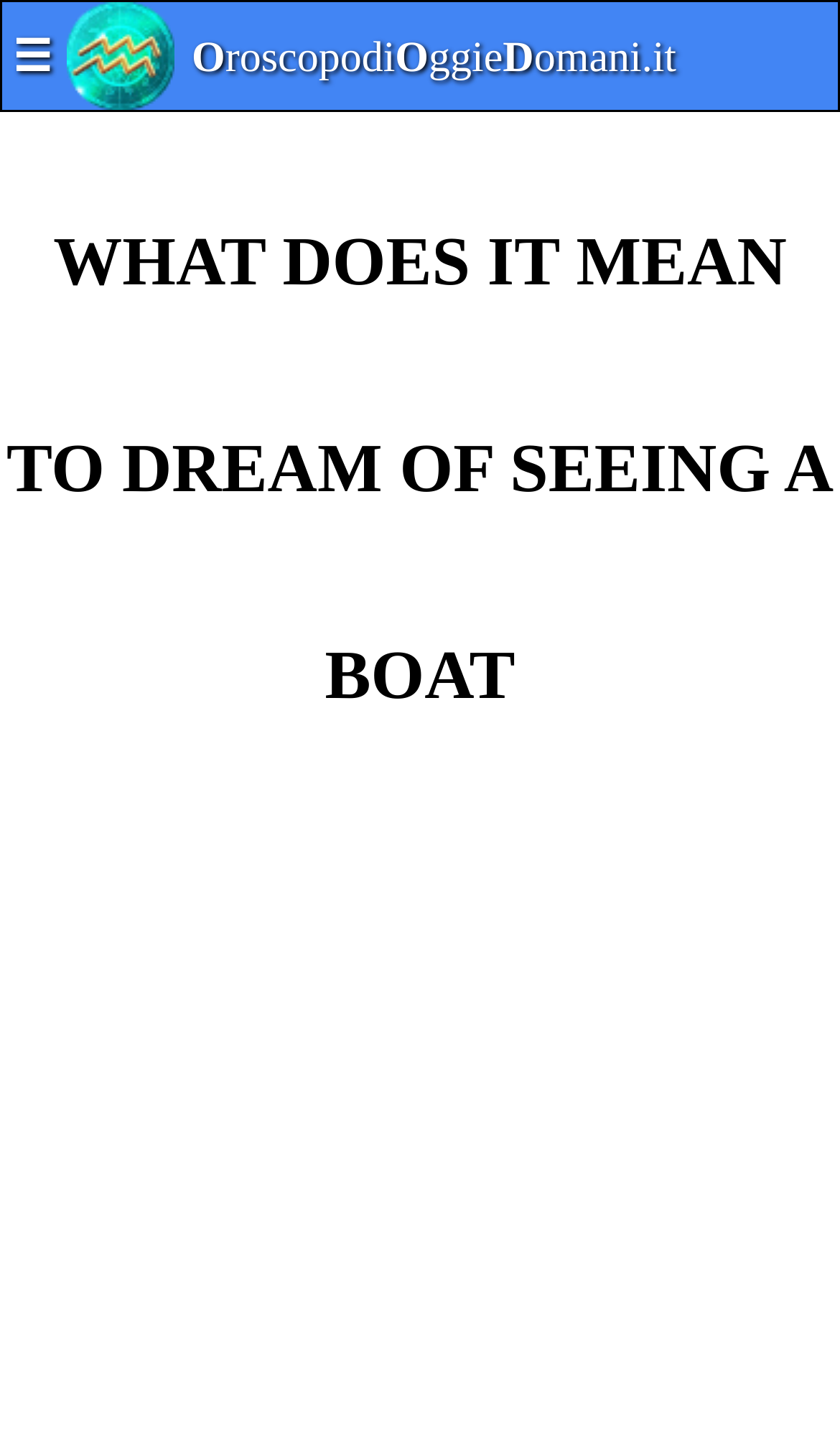Extract the main title from the webpage and generate its text.

WHAT DOES IT MEAN TO DREAM OF SEEING A BOAT